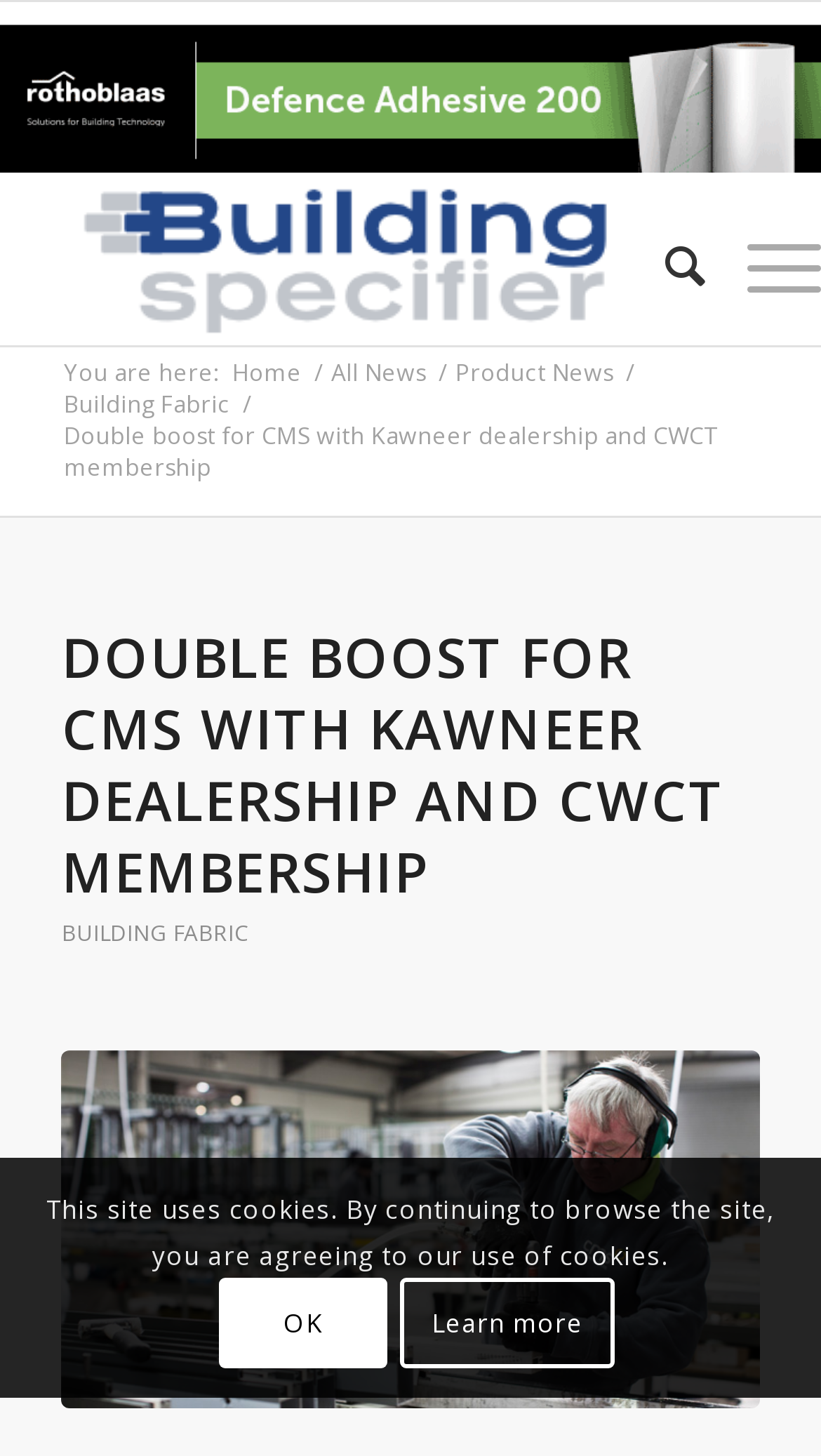Please identify the bounding box coordinates of the element's region that I should click in order to complete the following instruction: "Search for something". The bounding box coordinates consist of four float numbers between 0 and 1, i.e., [left, top, right, bottom].

[0.759, 0.124, 0.859, 0.24]